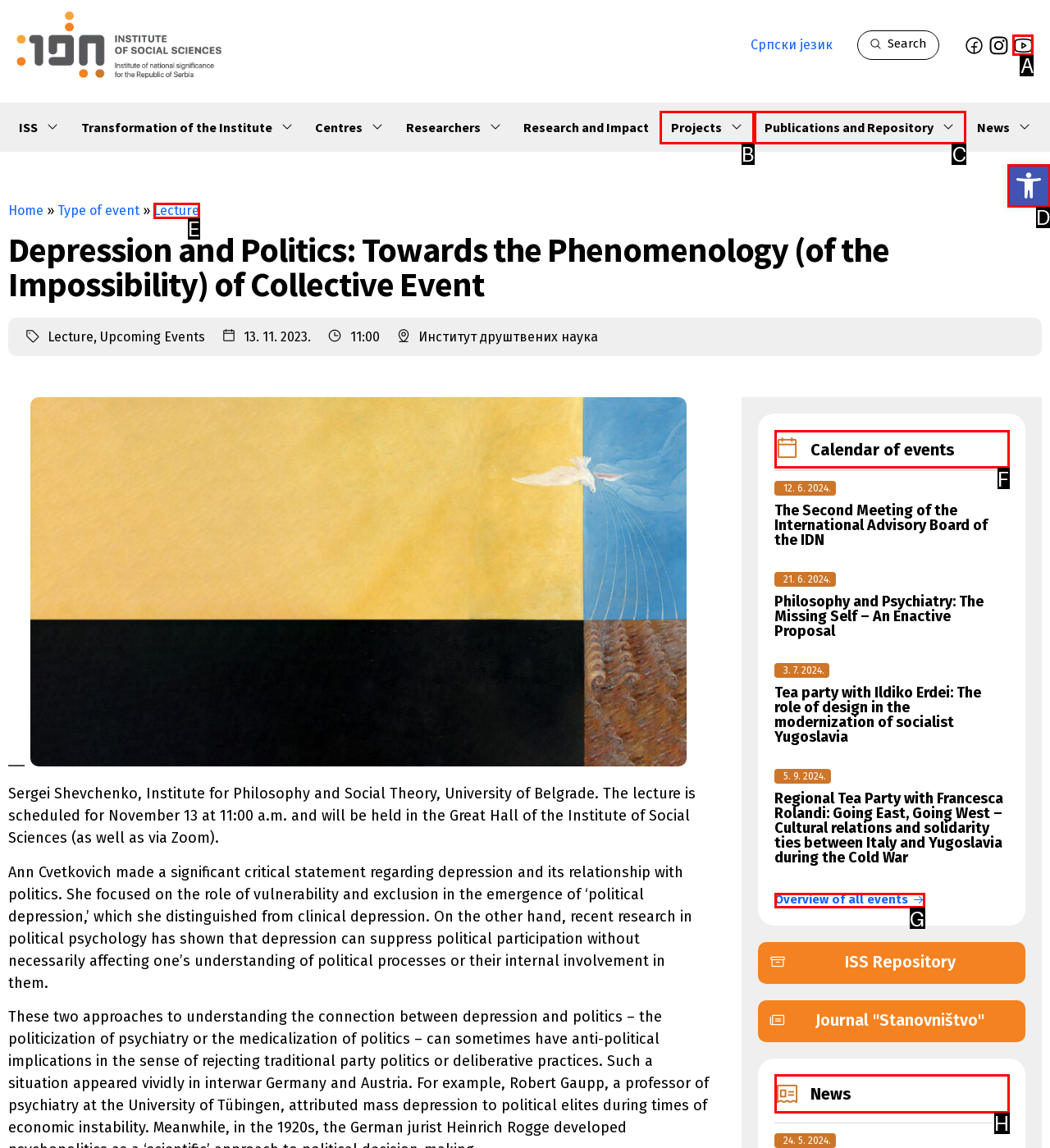Identify the correct UI element to click on to achieve the task: Visit Head Office. Provide the letter of the appropriate element directly from the available choices.

None